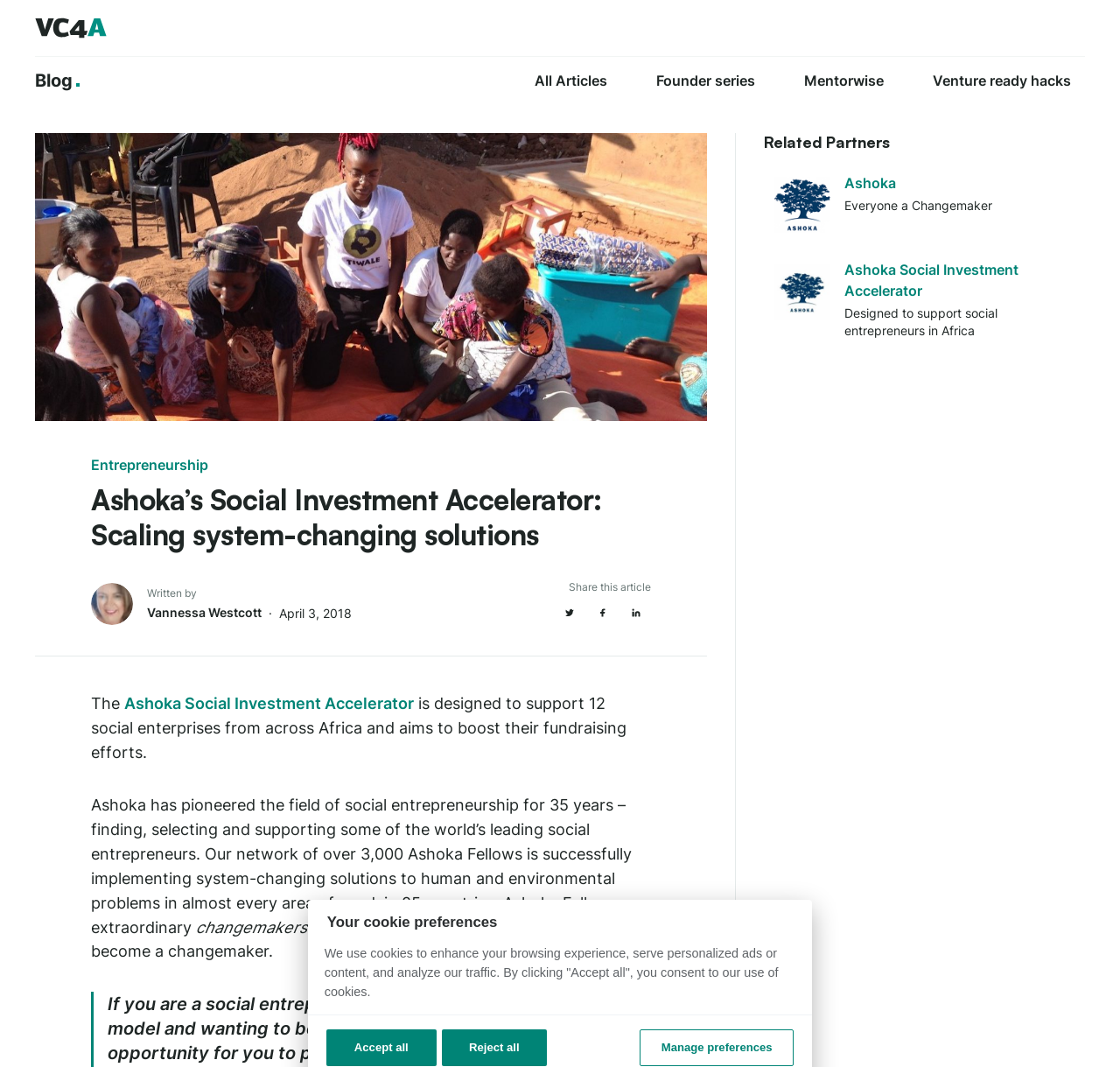Based on the visual content of the image, answer the question thoroughly: What is the goal of the accelerator program?

The answer can be found in the text 'The Ashoka Social Investment Accelerator is designed to support 12 social enterprises from across Africa and aims to boost their fundraising efforts.' which is part of the webpage content.